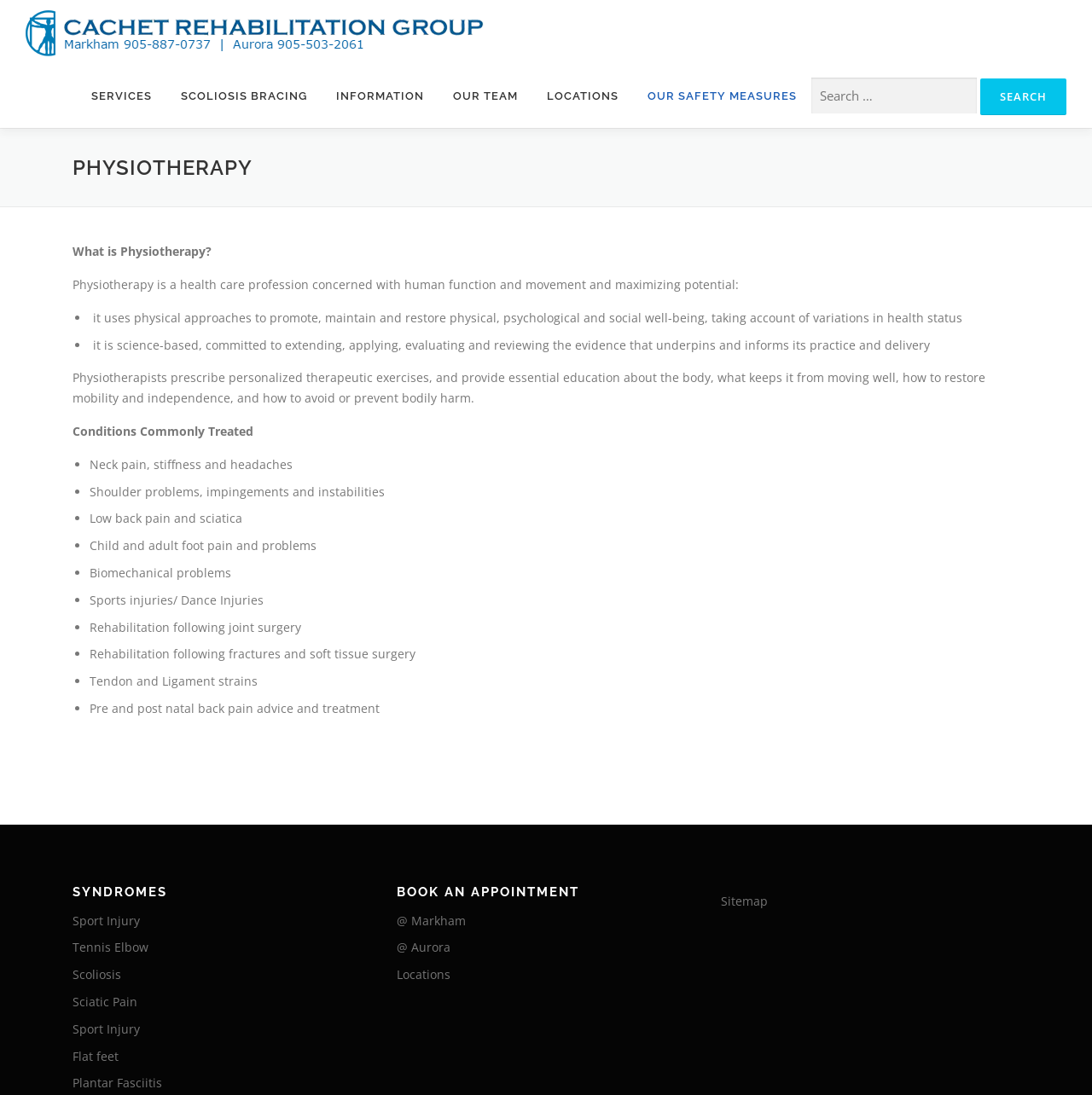What is the purpose of physiotherapists?
Use the image to give a comprehensive and detailed response to the question.

According to the webpage, physiotherapists prescribe personalized therapeutic exercises, and provide essential education about the body, what keeps it from moving well, how to restore mobility and independence, and how to avoid or prevent bodily harm.